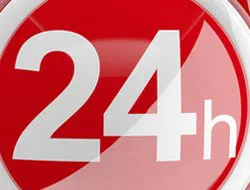Explain the image in a detailed way.

This image features a prominent red circular graphic with the text "24 h" displayed in bold white letters, symbolizing around-the-clock service availability. This design effectively communicates the availability of emergency locksmith services that can be accessed any time of the day, highlighting the commitment of Galaxy Locksmith Store to provide reliable assistance in urgent situations. This visual representation reinforces the message of accessibility and prompt response typical of emergency services in the locksmith industry.